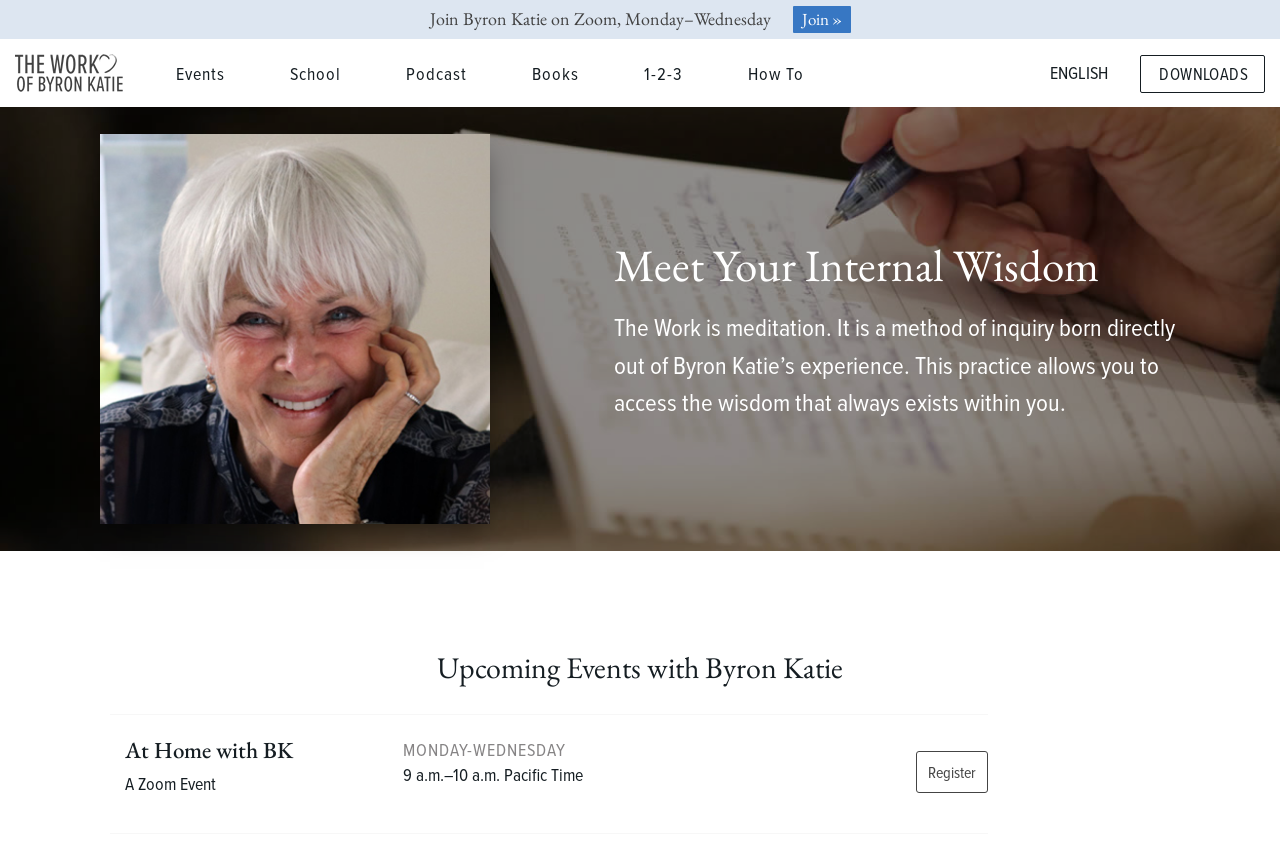Please determine the bounding box coordinates of the area that needs to be clicked to complete this task: 'View upcoming events'. The coordinates must be four float numbers between 0 and 1, formatted as [left, top, right, bottom].

[0.0, 0.756, 1.0, 0.795]